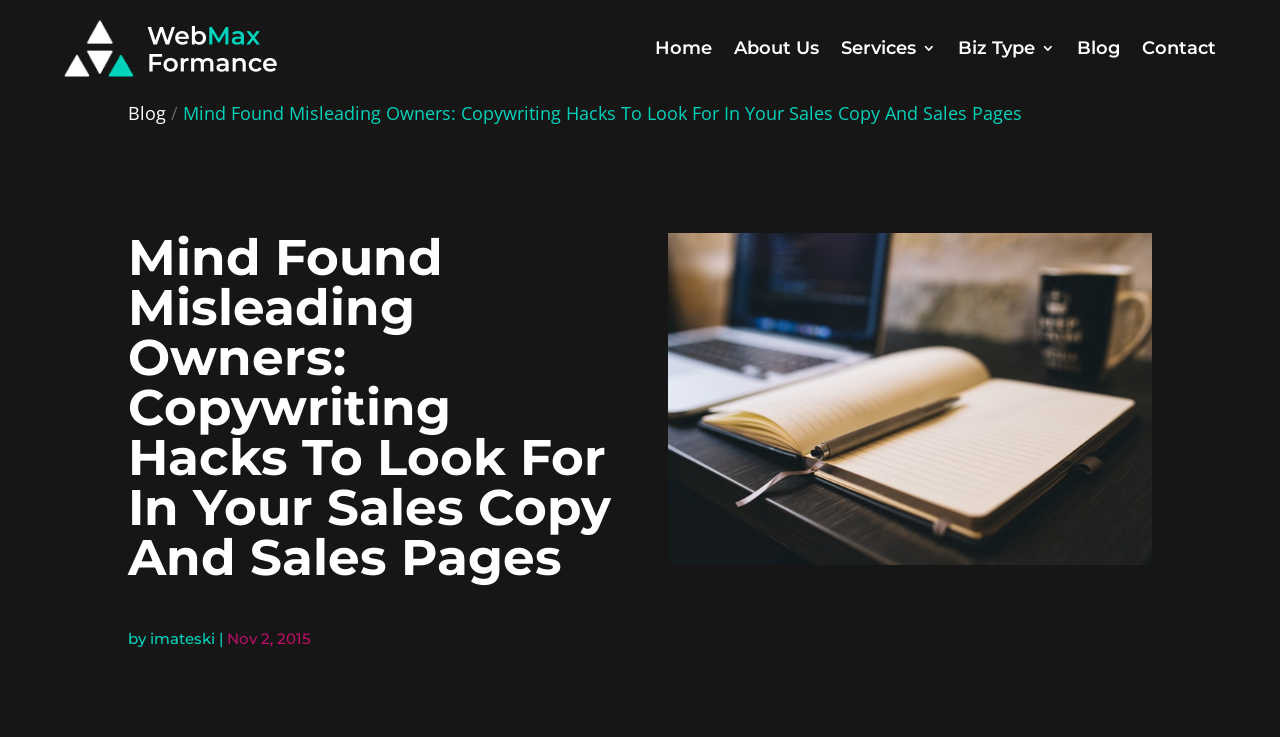What is the main title displayed on this webpage?

Mind Found Misleading Owners: Copywriting Hacks To Look For In Your Sales Copy And Sales Pages